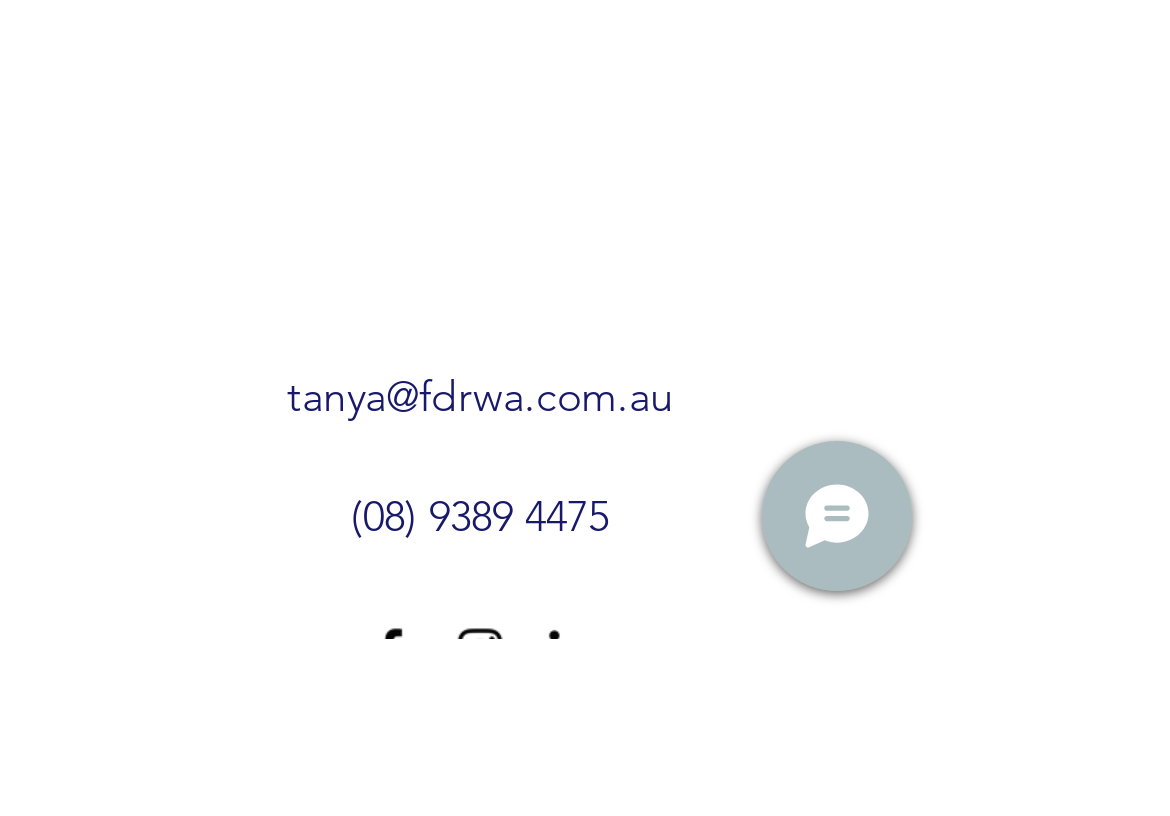From the webpage screenshot, identify the region described by (08) 9389 4475. Provide the bounding box coordinates as (top-left x, top-left y, bottom-right x, bottom-right y), with each value being a floating point number between 0 and 1.

[0.3, 0.6, 0.521, 0.666]